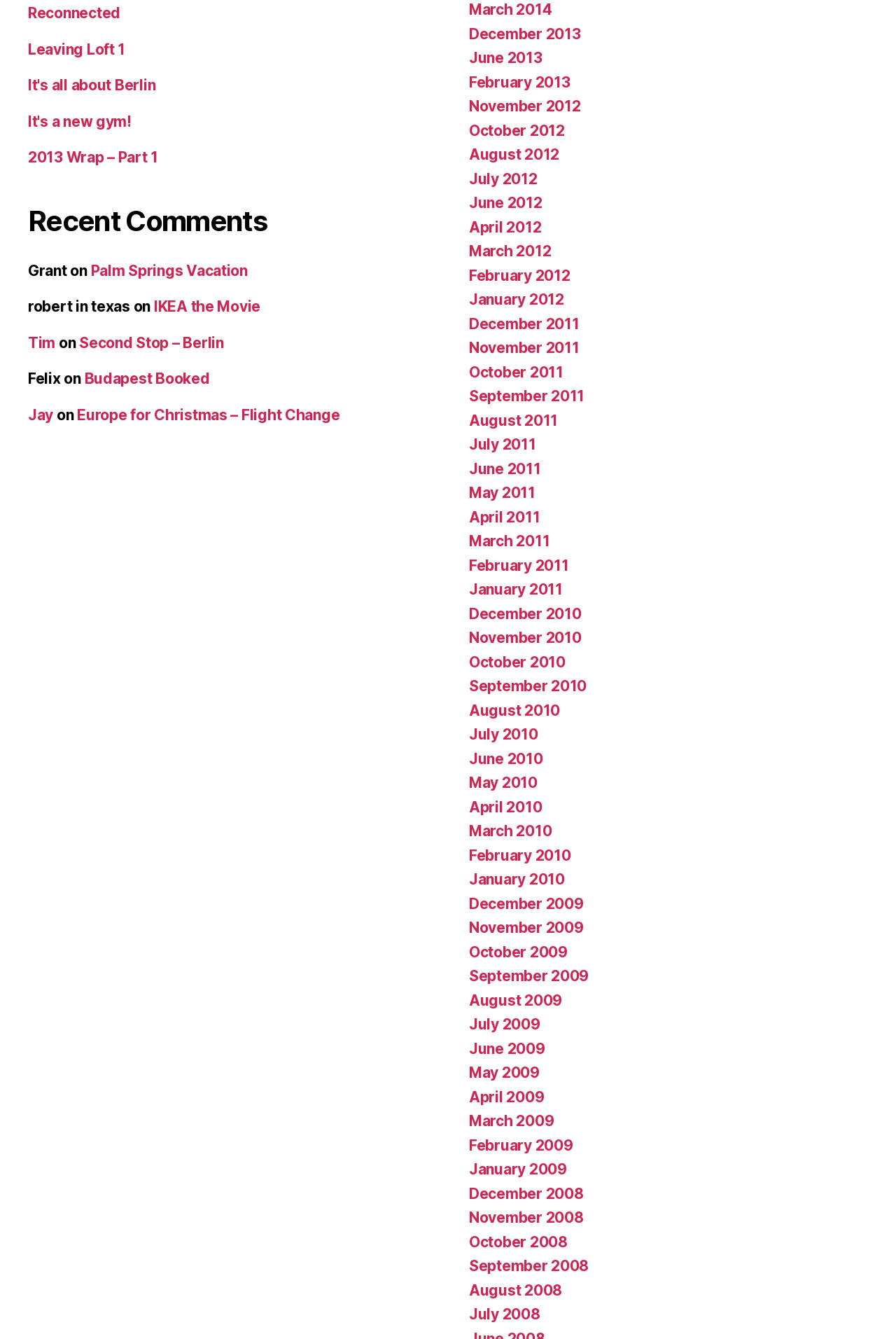How many links are there in the 'Recent Comments' section?
Give a detailed explanation using the information visible in the image.

The 'Recent Comments' section is headed by a heading element with the text 'Recent Comments'. Below this heading, there are five links with text 'Grant', 'Palm Springs Vacation', 'IKEA the Movie', 'Tim', and 'Second Stop – Berlin'. Therefore, there are five links in the 'Recent Comments' section.